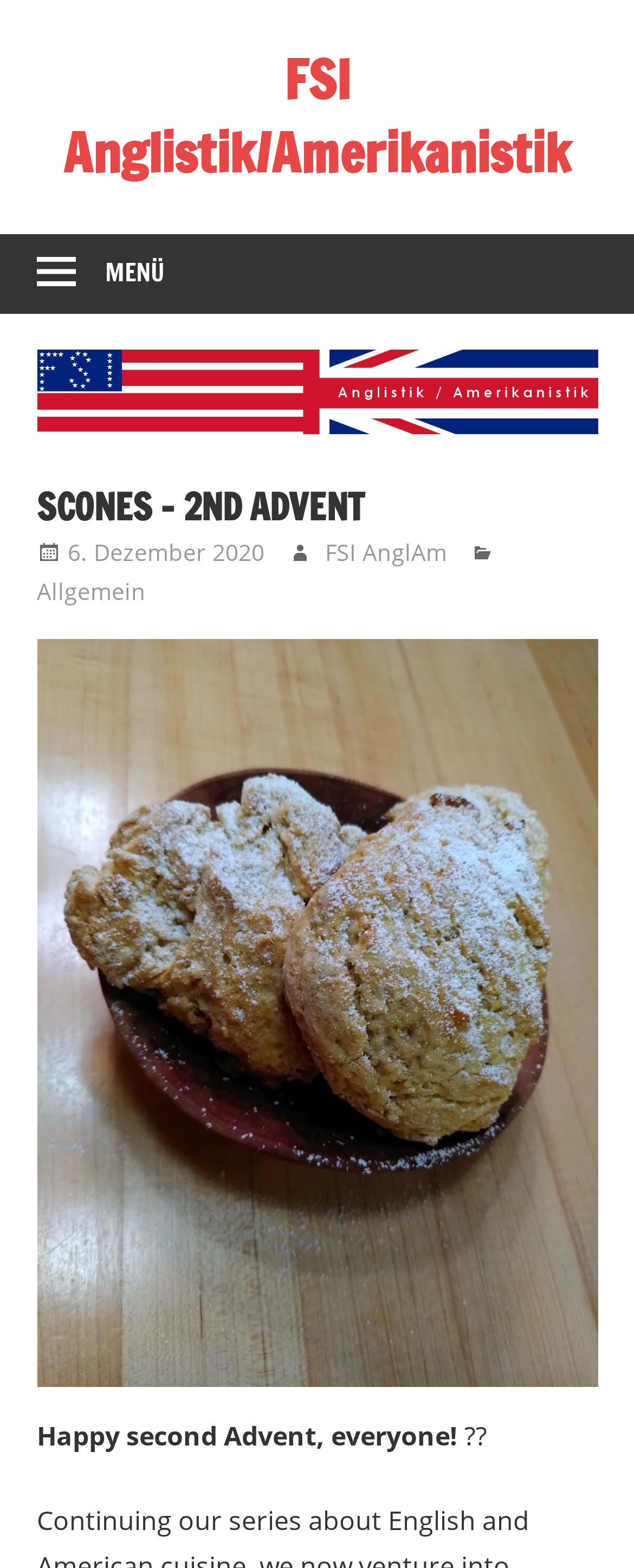How many links are there in the main header?
Please look at the screenshot and answer using one word or phrase.

3